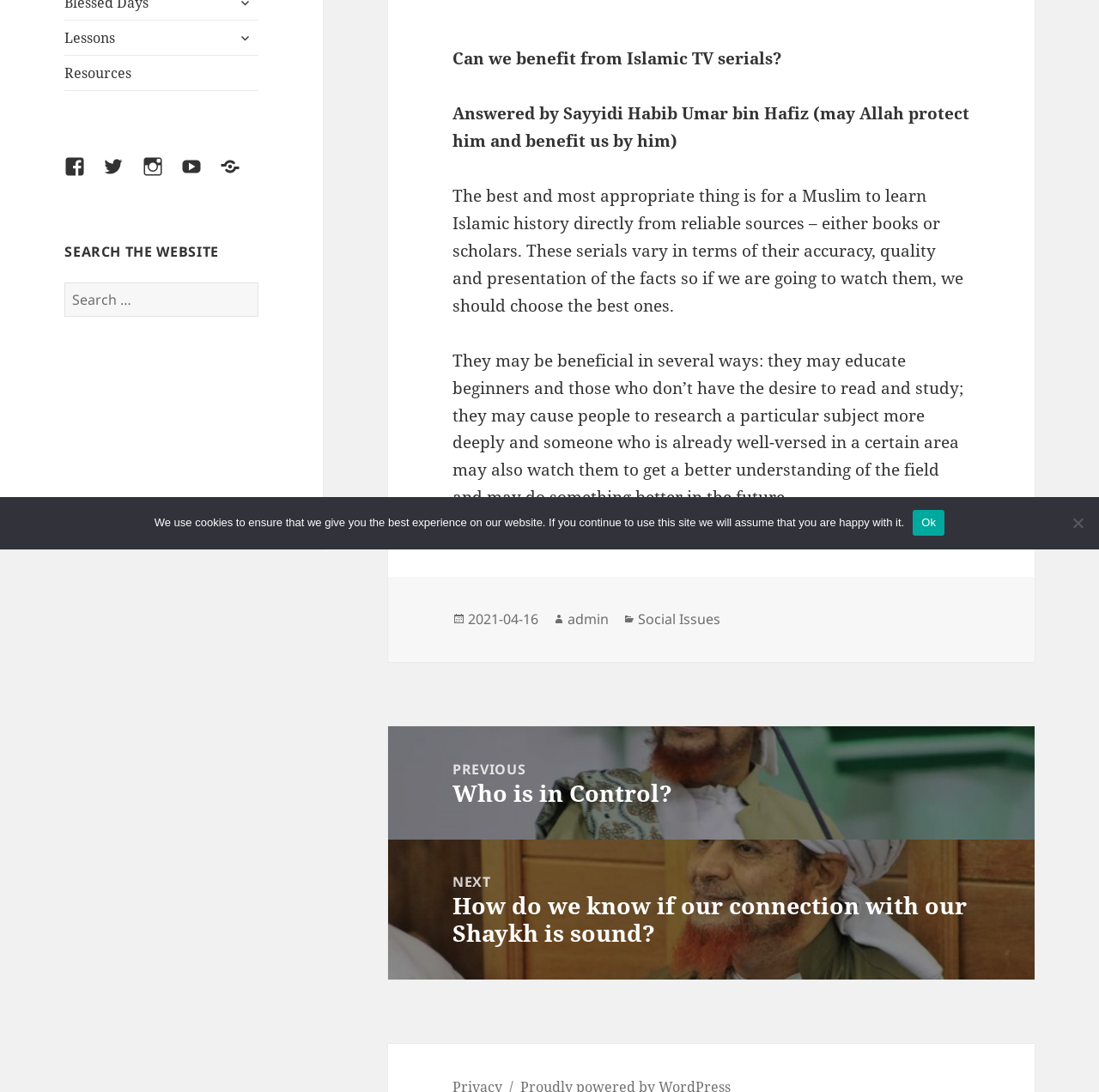Using the given description, provide the bounding box coordinates formatted as (top-left x, top-left y, bottom-right x, bottom-right y), with all values being floating point numbers between 0 and 1. Description: Ok

[0.831, 0.467, 0.86, 0.49]